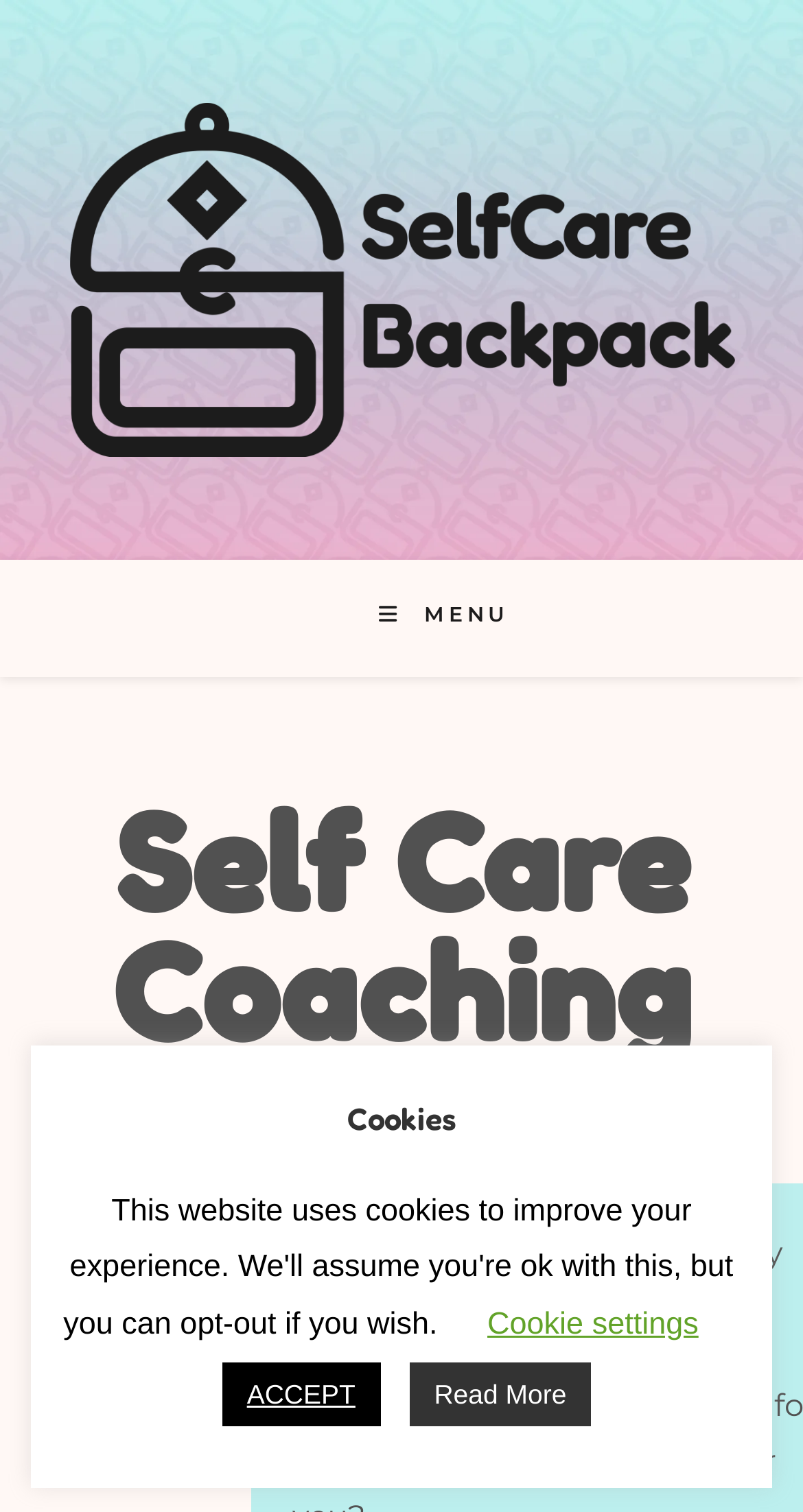Extract the bounding box coordinates for the UI element described by the text: "Menu Close". The coordinates should be in the form of [left, top, right, bottom] with values between 0 and 1.

[0.433, 0.385, 0.633, 0.427]